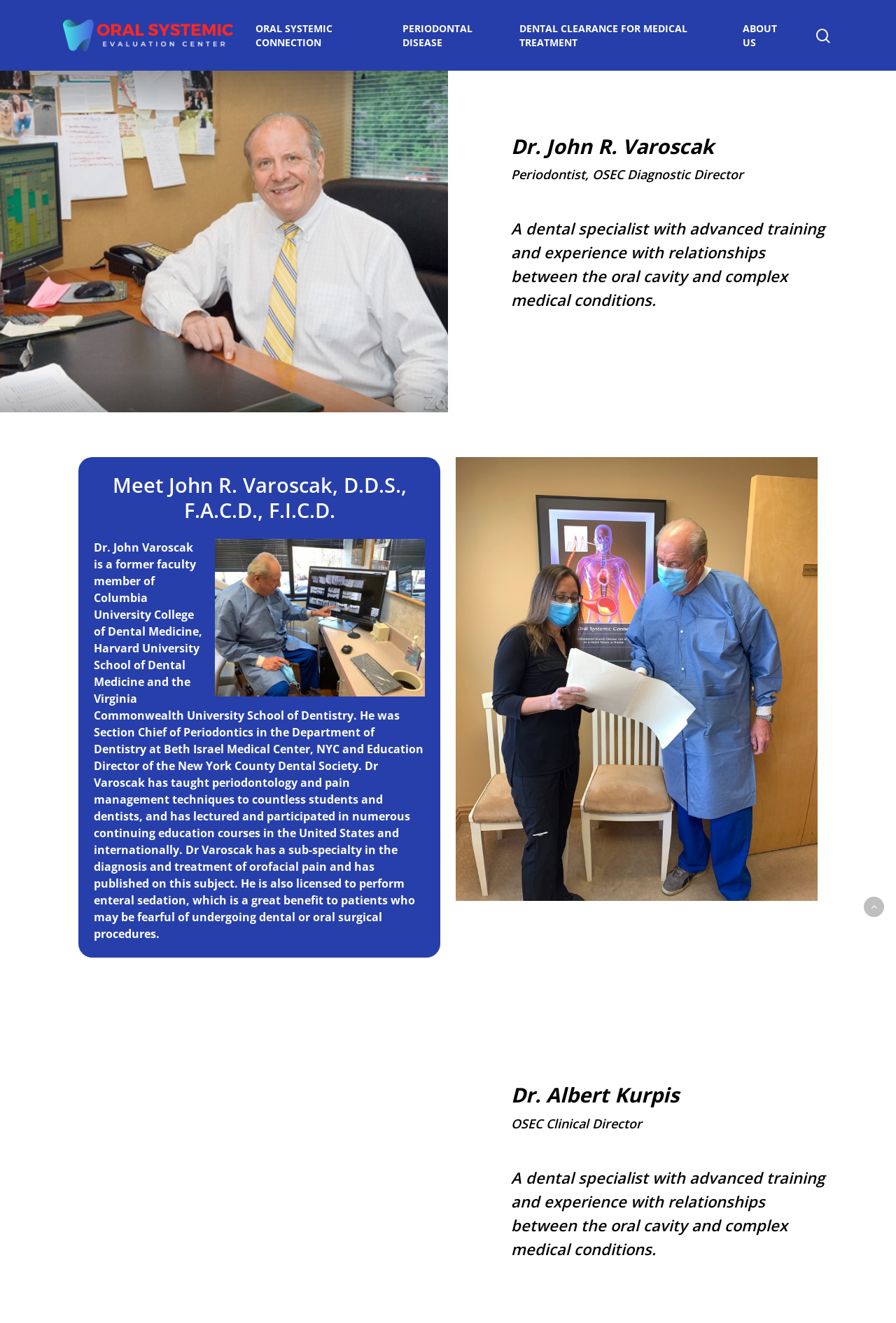Using the format (top-left x, top-left y, bottom-right x, bottom-right y), and given the element description, identify the bounding box coordinates within the screenshot: name="email" placeholder="Enter your email"

None